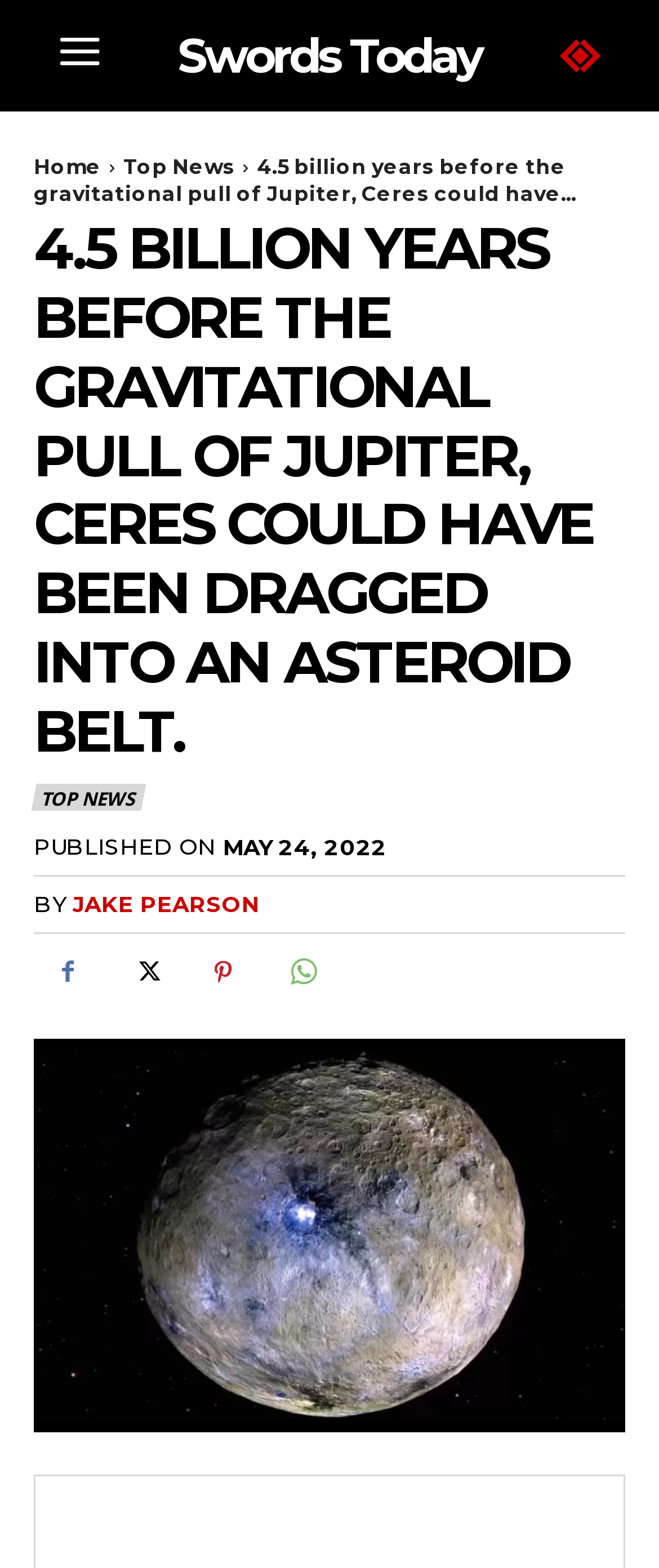Using floating point numbers between 0 and 1, provide the bounding box coordinates in the format (top-left x, top-left y, bottom-right x, bottom-right y). Locate the UI element described here: parent_node: Home aria-label="Open menu"

None